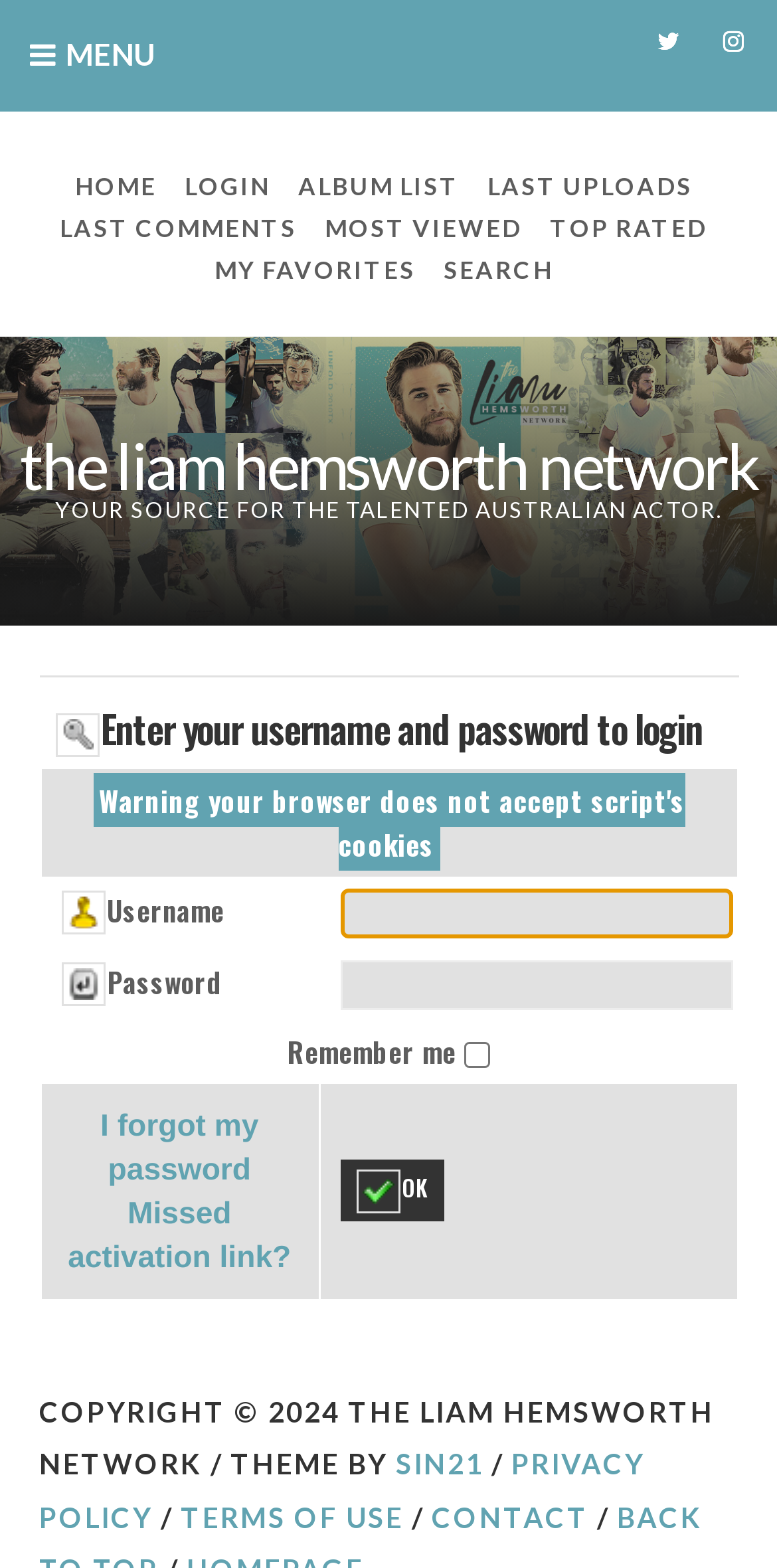Explain the webpage's layout and main content in detail.

This webpage is a login page for "Liam Photos", which is part of "The Liam Hemsworth Network". At the top left, there is a menu label "MENU". To the right of the menu label, there are two icons, likely representing social media or other external links. Below the icons, there is a navigation bar with links to "HOME", "LOGIN", "ALBUM LIST", "LAST UPLOADS", "LAST COMMENTS", "MOST VIEWED", "TOP RATED", "MY FAVORITES", and "SEARCH".

Below the navigation bar, there is a heading that reads "The Liam Hemsworth Network". Underneath the heading, there is a brief description of the website, stating that it is a source for information about the talented Australian actor.

The main content of the page is a login form, which is divided into several rows. The first row contains a message instructing users to enter their username and password to login. The second row contains a warning message about the browser not accepting script cookies. The third row contains a label "Username" and a corresponding text input field. The fourth row contains a label "Password" and a corresponding text input field. The fifth row contains a checkbox labeled "Remember me". The sixth row contains links to "I forgot my password" and "Missed activation link?", as well as a button labeled "OK".

At the bottom of the page, there is a copyright notice stating that the website is owned by "The Liam Hemsworth Network" and that the theme is by "SIN21". There are also links to "PRIVACY POLICY", "TERMS OF USE", and "CONTACT".